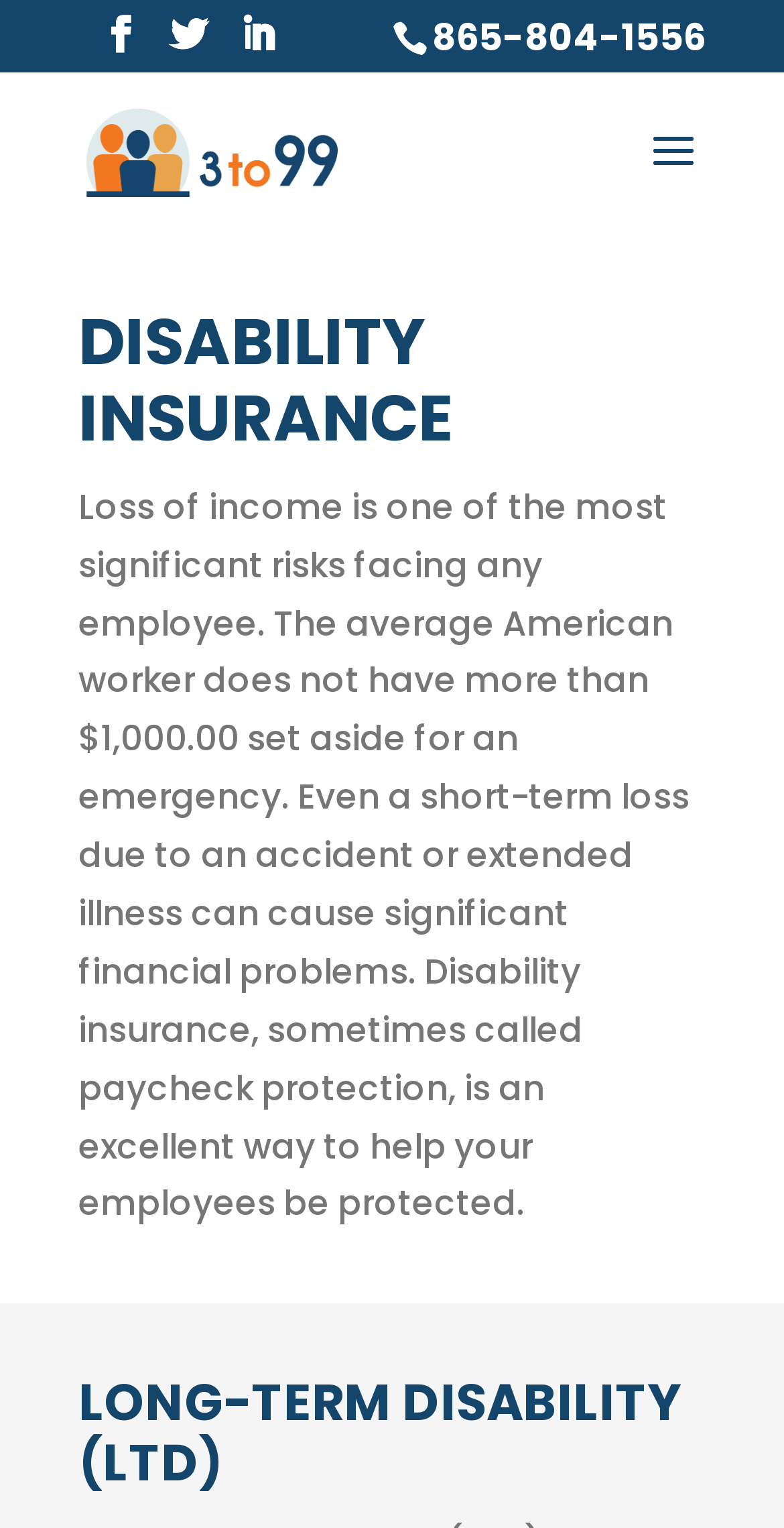What is the average amount of money set aside for an emergency by an American worker?
Refer to the image and provide a one-word or short phrase answer.

$1,000.00